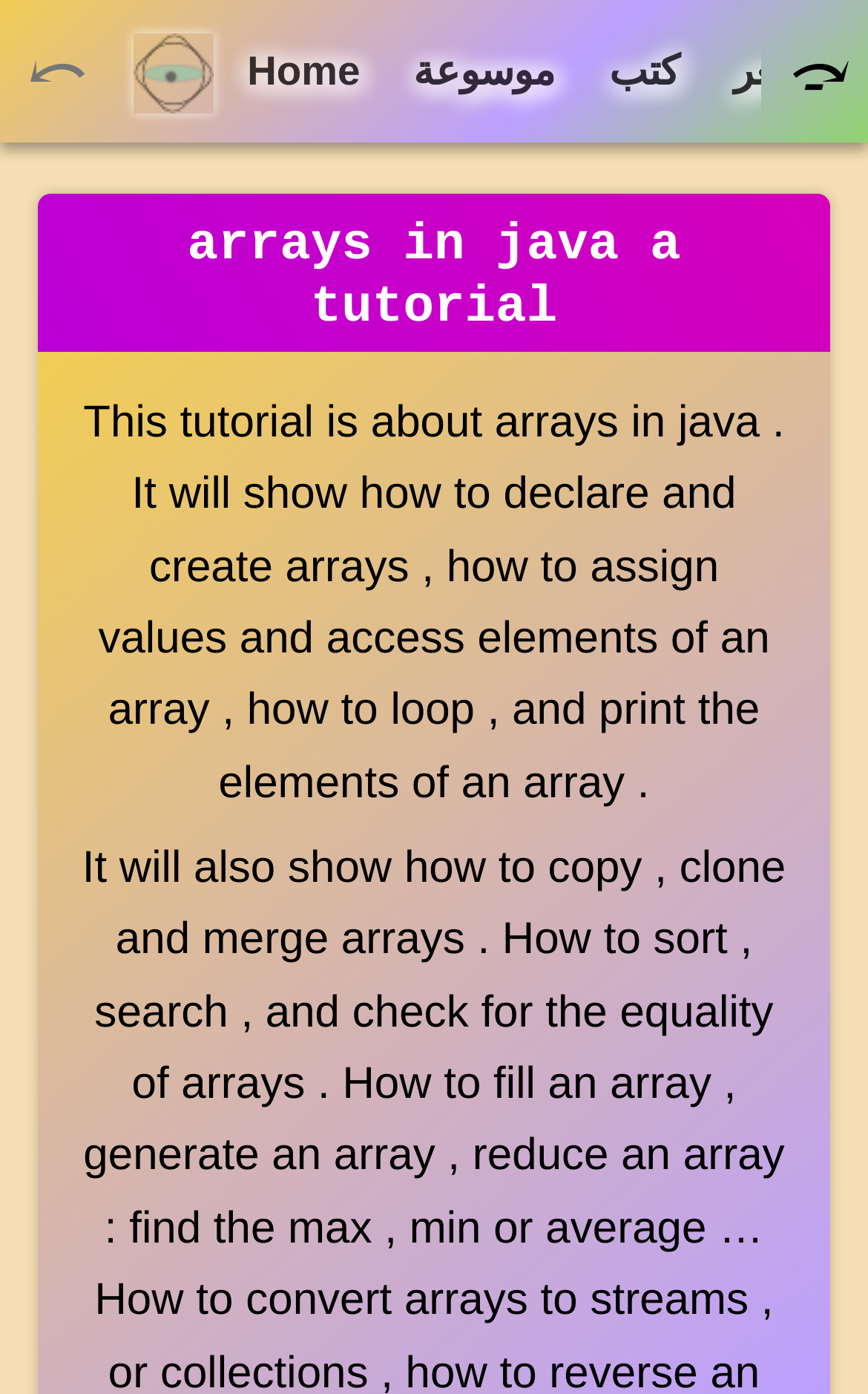Extract the main headline from the webpage and generate its text.

arrays in java a tutorial